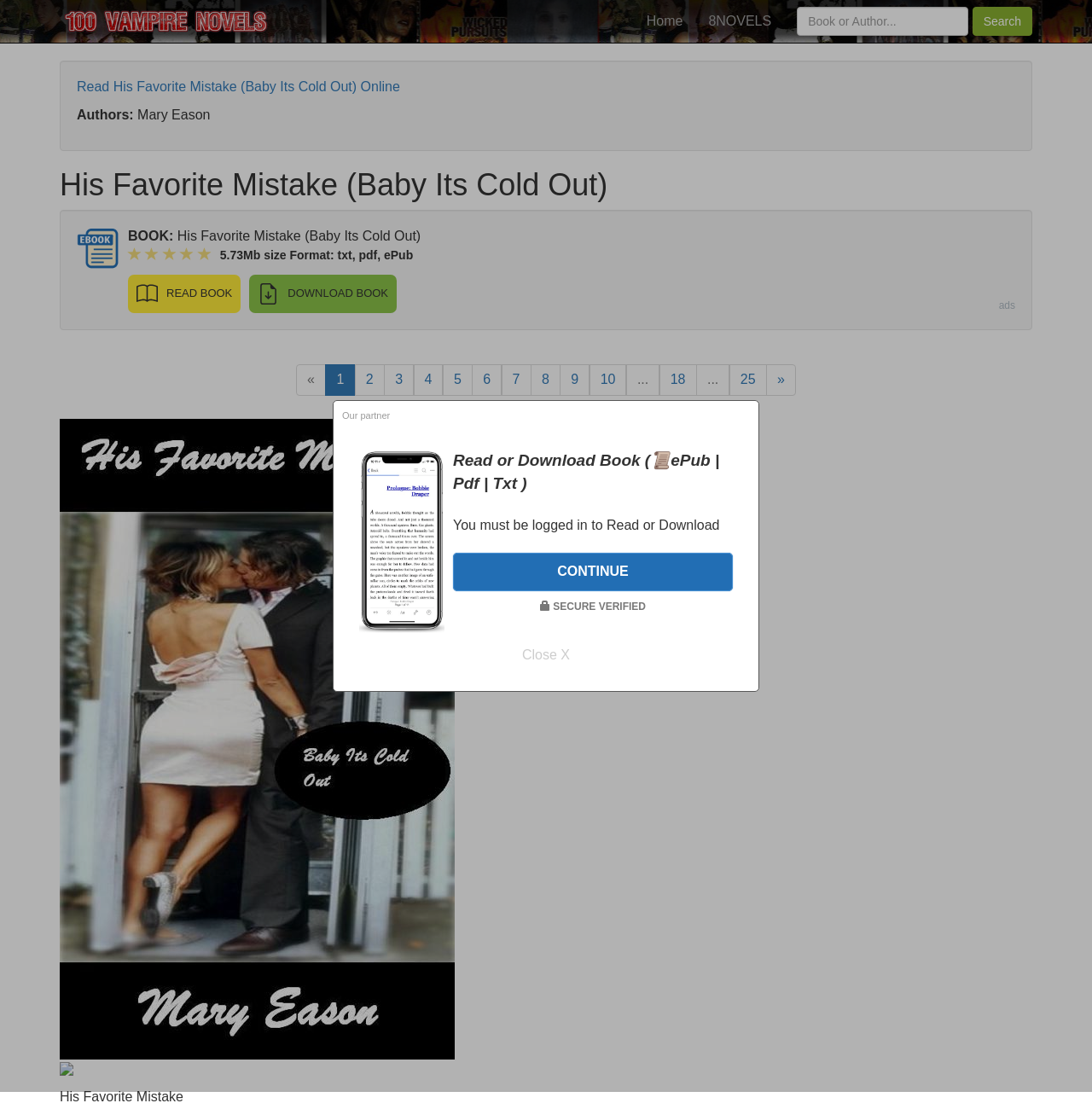Please identify the bounding box coordinates of the clickable area that will fulfill the following instruction: "Type your name". The coordinates should be in the format of four float numbers between 0 and 1, i.e., [left, top, right, bottom].

None